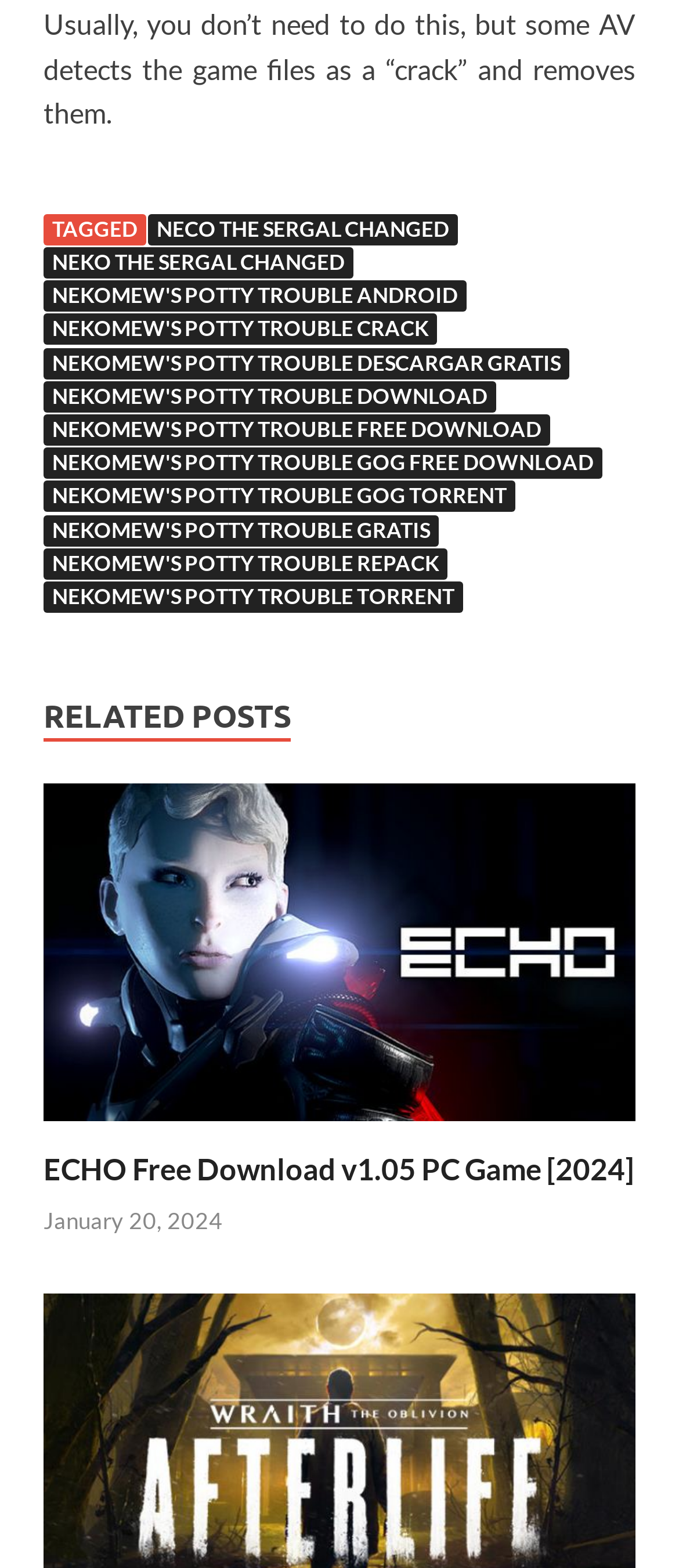Given the description "Nekomew's Potty Trouble Free Download", provide the bounding box coordinates of the corresponding UI element.

[0.064, 0.264, 0.81, 0.284]